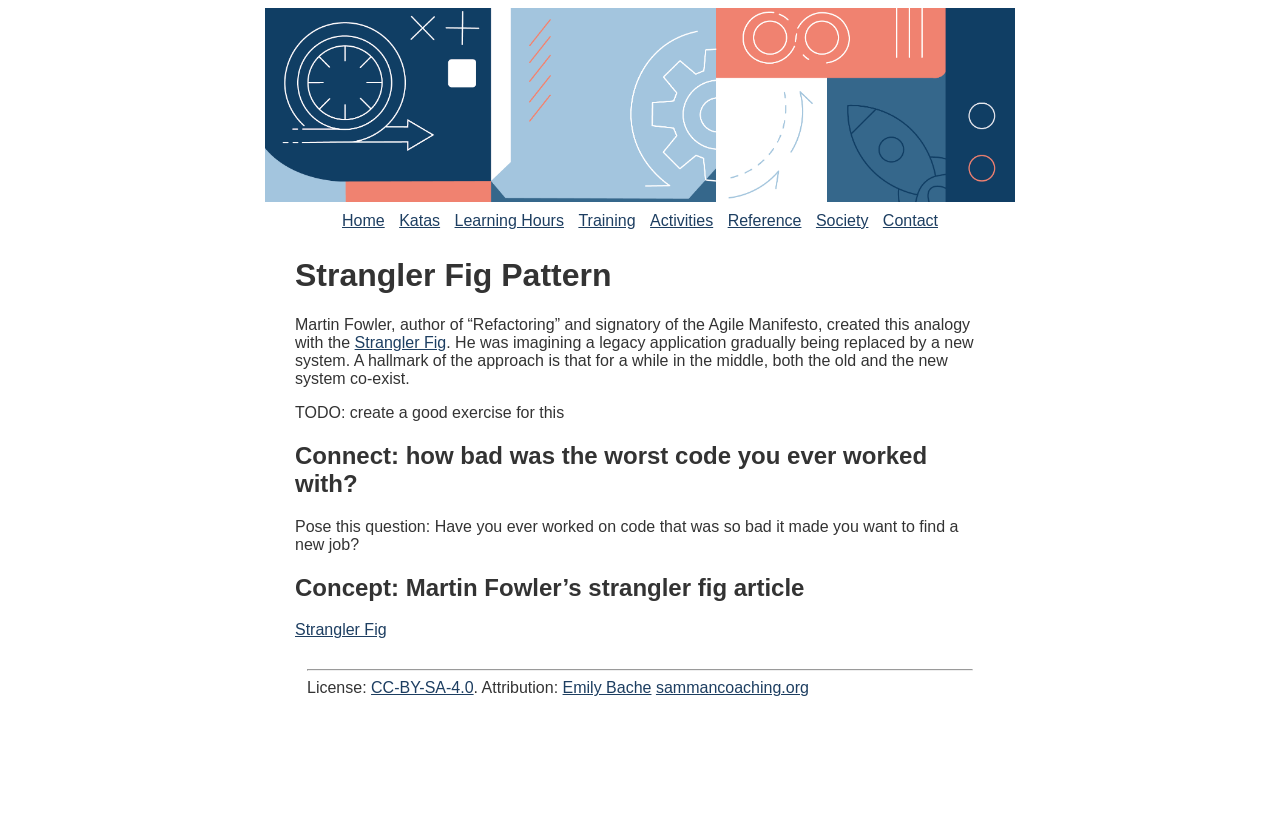Find the bounding box coordinates of the clickable area that will achieve the following instruction: "read about Strangler Fig Pattern".

[0.23, 0.307, 0.77, 0.351]